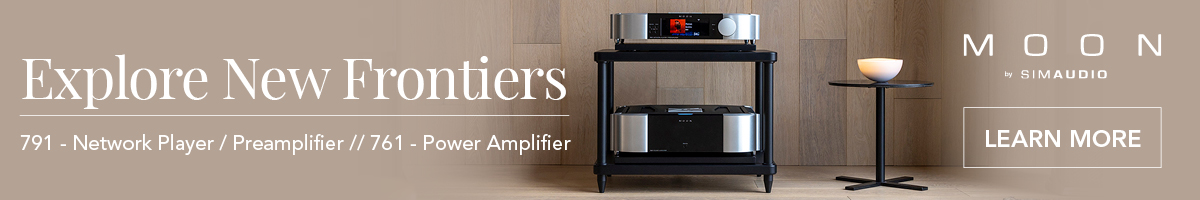What is on the side table?
With the help of the image, please provide a detailed response to the question.

The caption states that the minimalist side table 'features a soft-glow lamp', which implies that the lamp is the only item on the table.